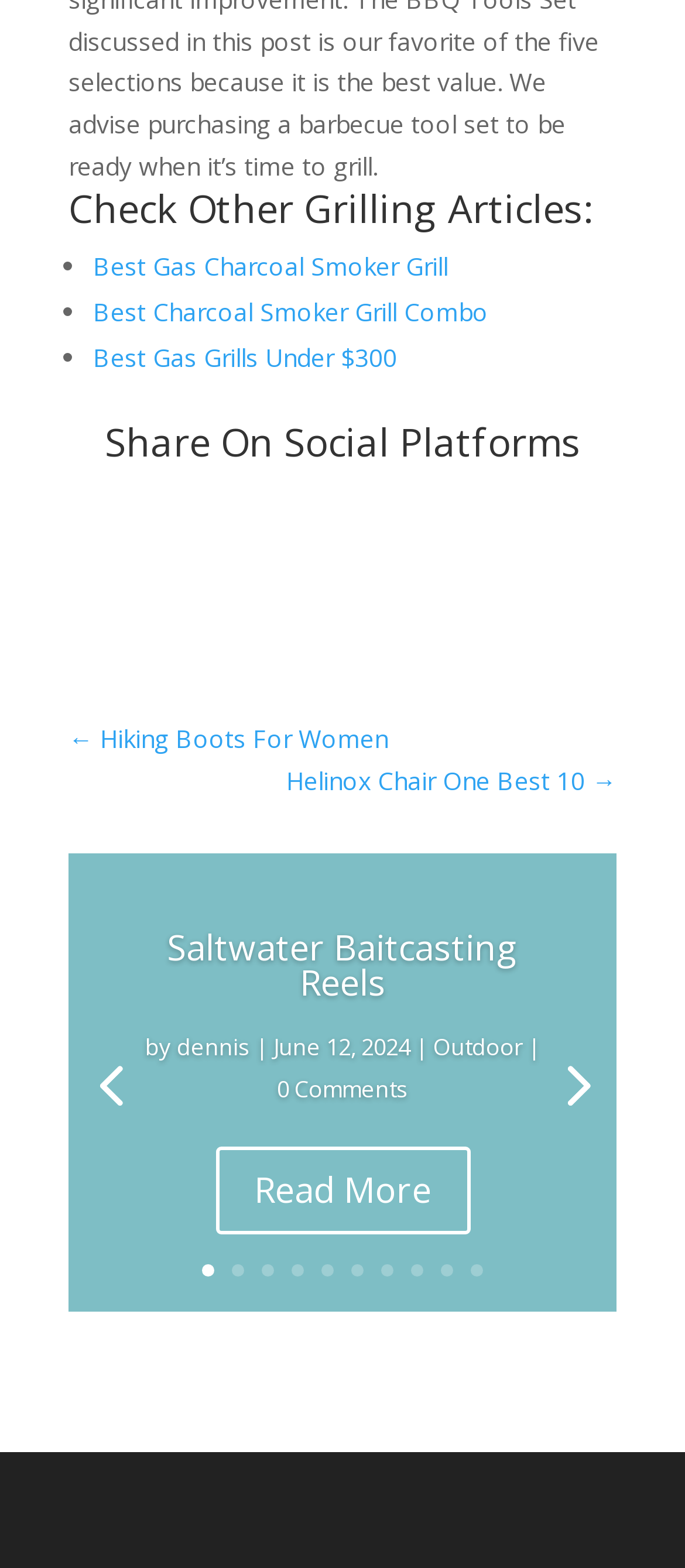Please determine the bounding box coordinates, formatted as (top-left x, top-left y, bottom-right x, bottom-right y), with all values as floating point numbers between 0 and 1. Identify the bounding box of the region described as: Best Charcoal Smoker Grill Combo

[0.136, 0.188, 0.713, 0.209]